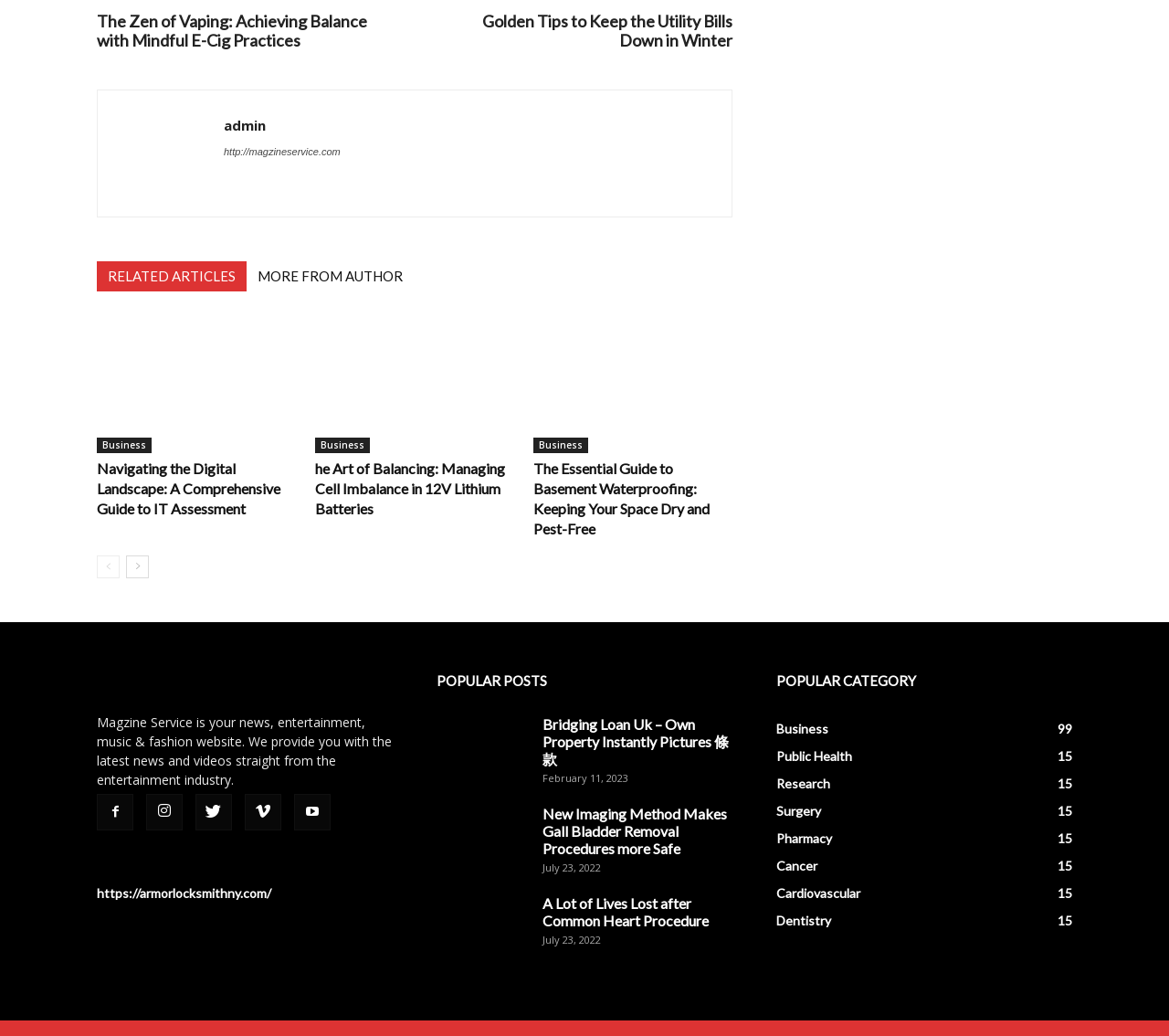Find the bounding box coordinates of the clickable region needed to perform the following instruction: "Read more about Business". The coordinates should be provided as four float numbers between 0 and 1, i.e., [left, top, right, bottom].

[0.083, 0.423, 0.13, 0.438]